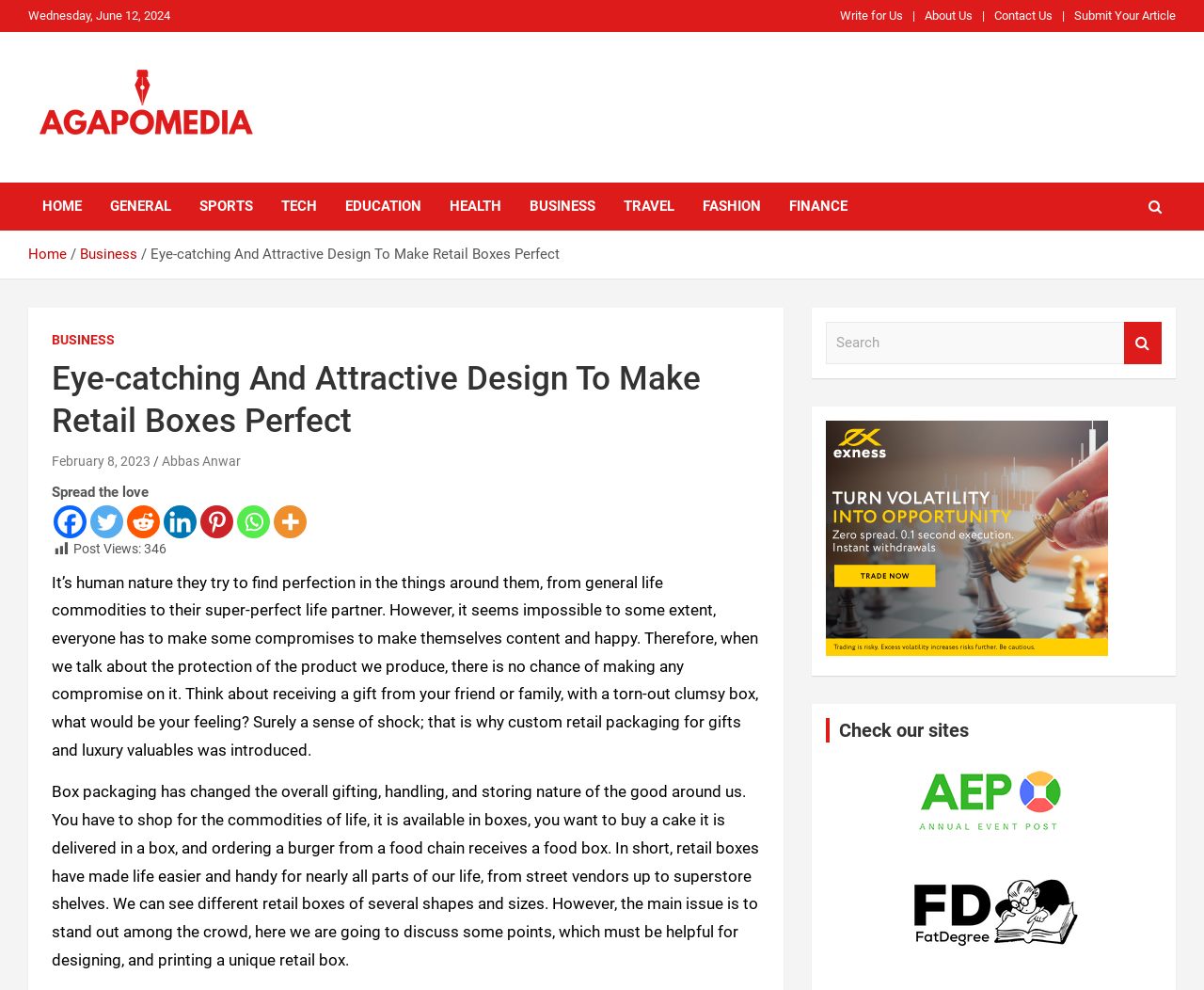Describe the webpage in detail, including text, images, and layout.

This webpage appears to be a blog or article page, with a focus on packaging and retail boxes. At the top of the page, there is a date "Wednesday, June 12, 2024" and a set of links to other pages, including "Write for Us", "About Us", "Contact Us", and "Submit Your Article". Below this, there is a logo and a heading "Agapo Media" with a brief description of the website's content.

The main content of the page is divided into sections. The first section has a heading "Eye-catching And Attractive Design To Make Retail Boxes Perfect" and a brief introduction to the topic of packaging. Below this, there are several links to other articles or categories, including "HOME", "GENERAL", "SPORTS", and others.

The next section appears to be the main article, with a heading "Eye-catching And Attractive Design To Make Retail Boxes Perfect" and a lengthy text discussing the importance of packaging and retail boxes. The text is divided into paragraphs, with some emphasis on the need for perfection in packaging and the role of custom retail packaging.

On the right side of the page, there is a search bar and a button to search the website. Below this, there is an iframe and a heading "Check our sites" with a link to another article or page.

At the bottom of the page, there are several social media links, including Facebook, Twitter, Reddit, and others, allowing users to share the article. There is also a link to "More" options, which appears to be a dropdown menu.

Throughout the page, there are several images, including a logo, a banner, and a few icons, but no prominent images that dominate the page. The overall layout is clean and easy to navigate, with clear headings and concise text.